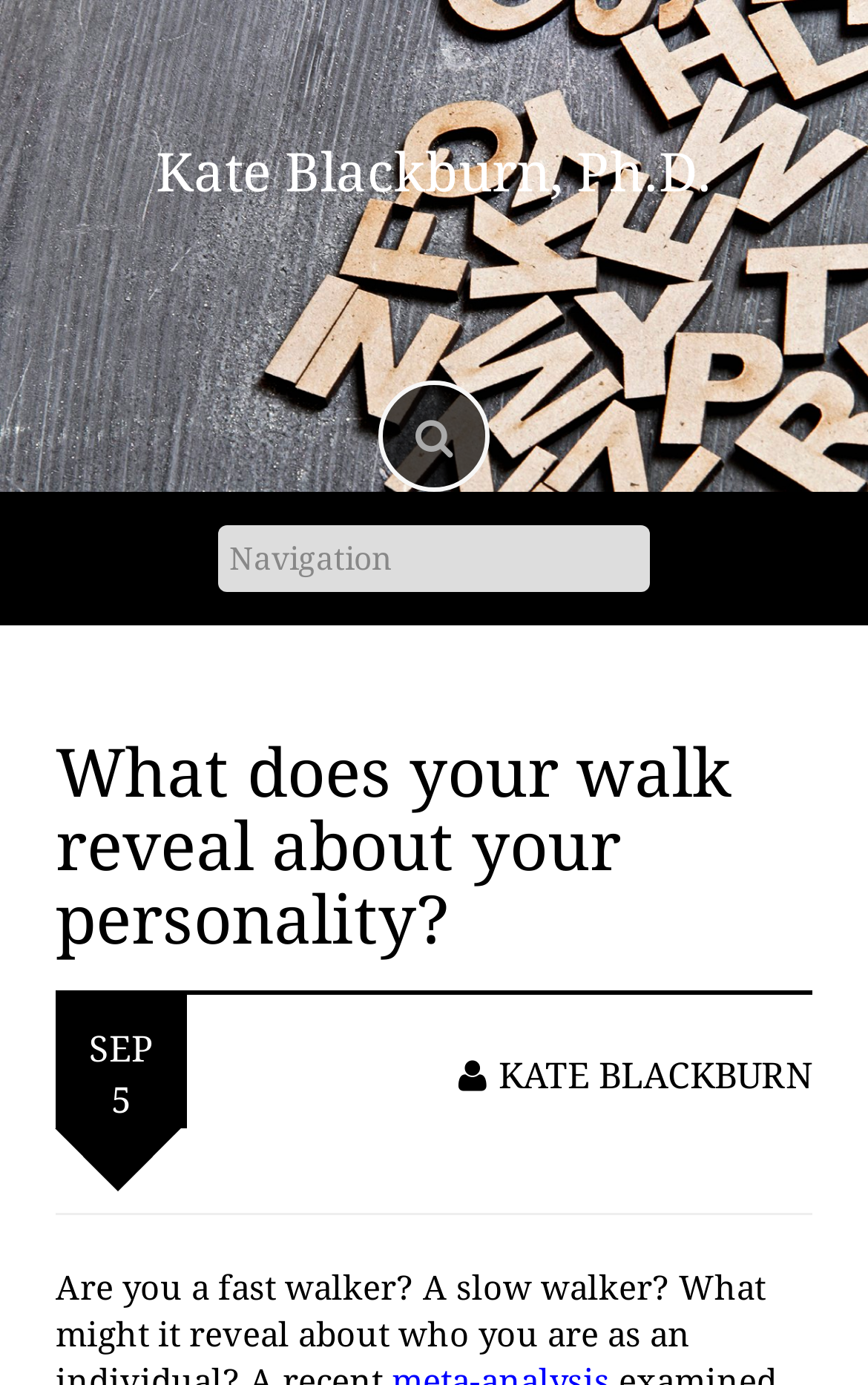Please locate and generate the primary heading on this webpage.

Kate Blackburn, Ph.D.